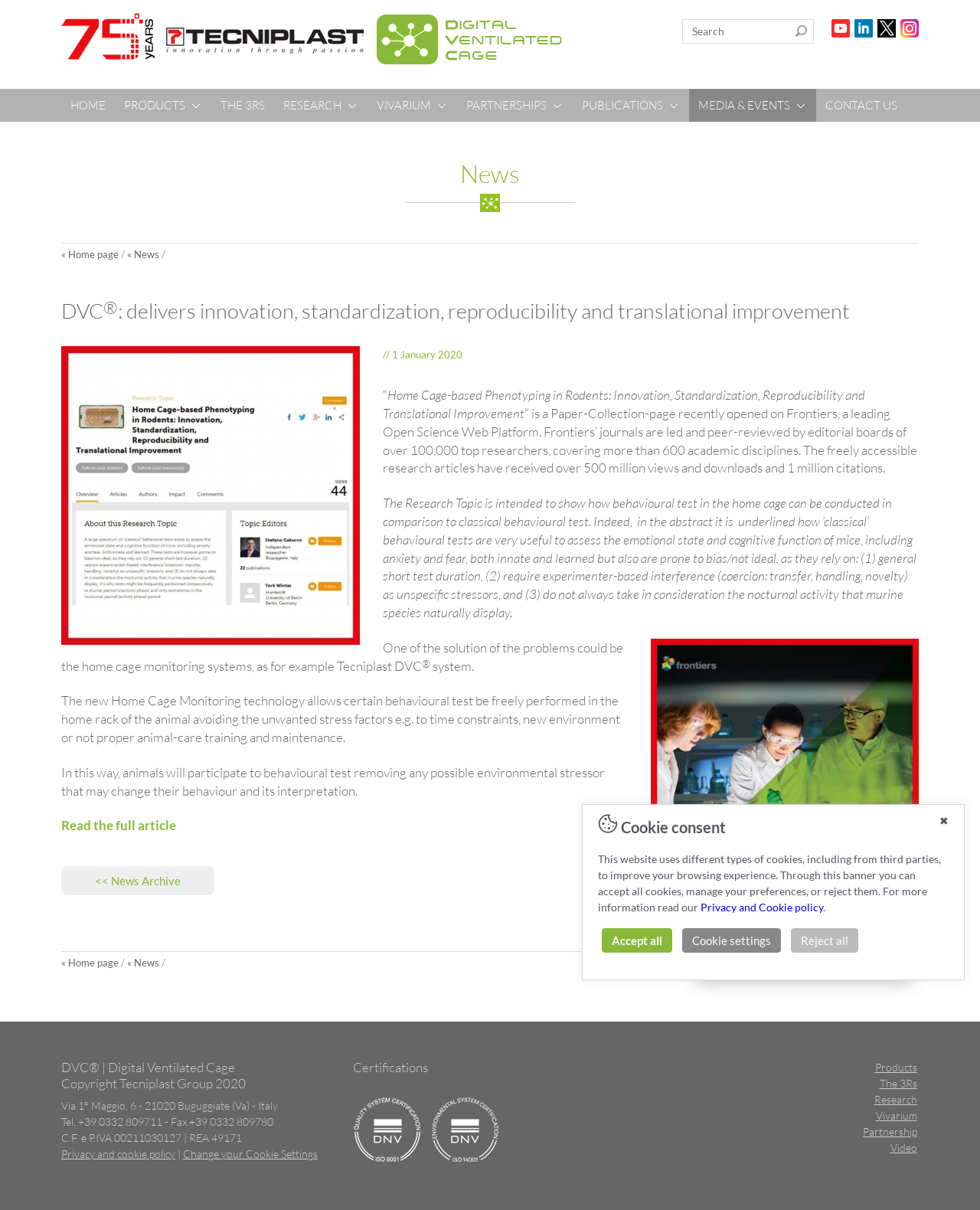Give a concise answer using only one word or phrase for this question:
What is the research topic related to?

Animal behavior